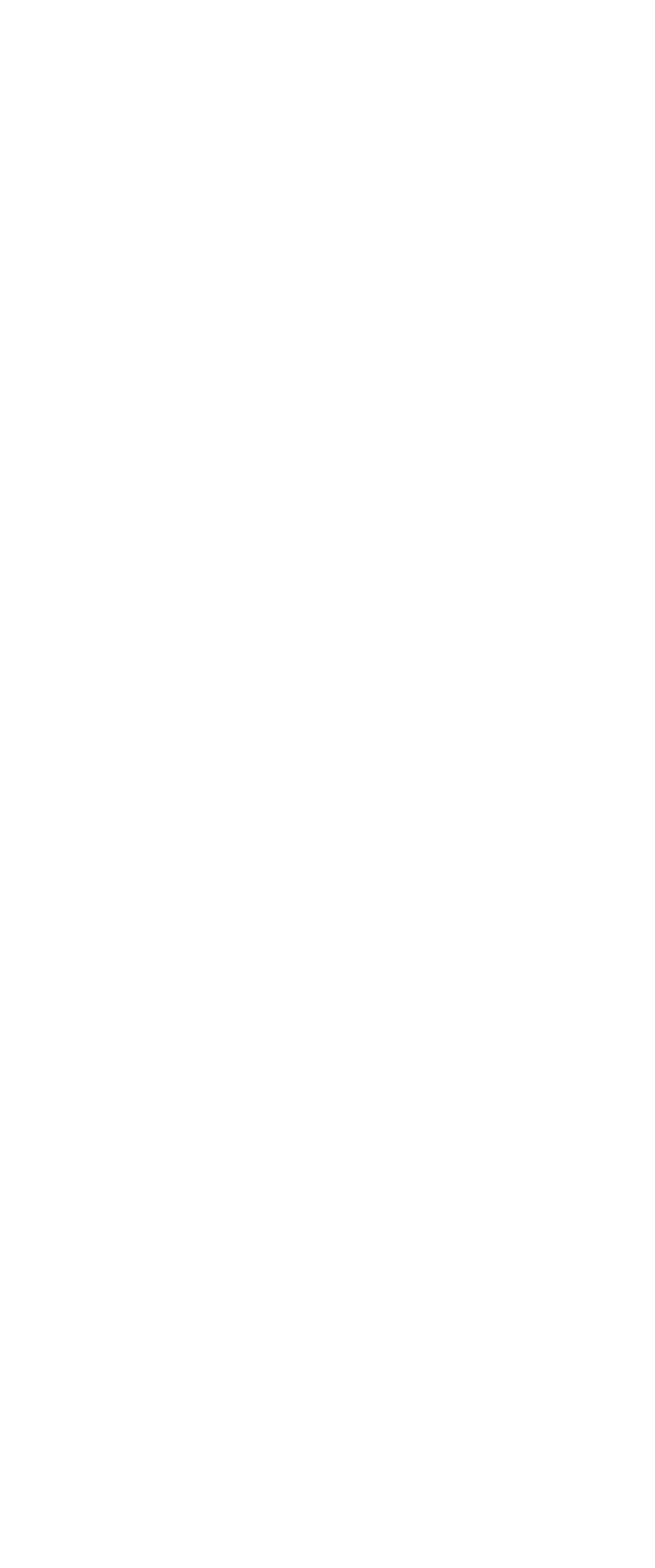Locate the bounding box coordinates of the area to click to fulfill this instruction: "view the article about starting a roofing company". The bounding box should be presented as four float numbers between 0 and 1, in the order [left, top, right, bottom].

[0.382, 0.486, 0.921, 0.551]